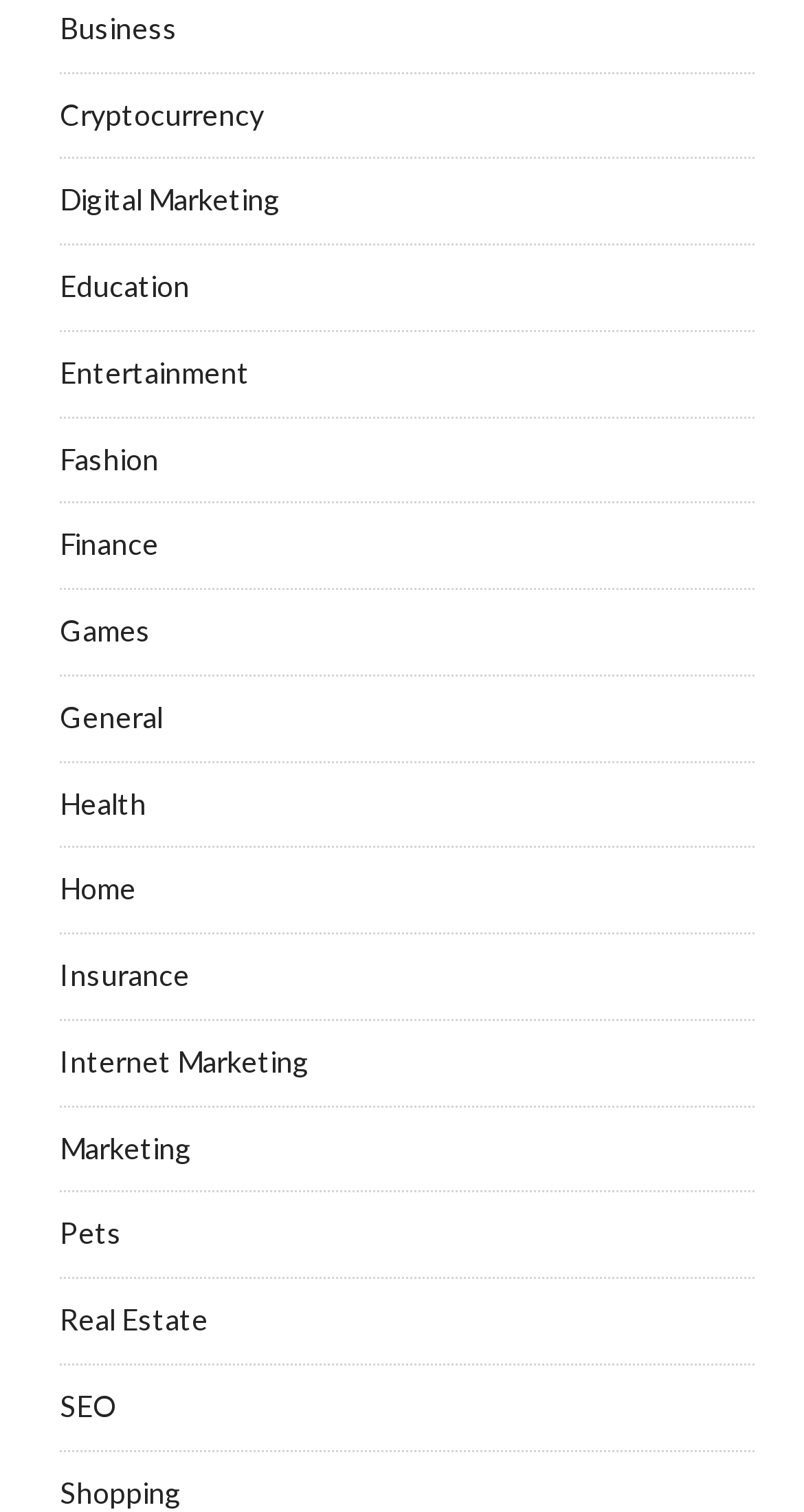Identify the bounding box for the UI element described as: "Real Estate". Ensure the coordinates are four float numbers between 0 and 1, formatted as [left, top, right, bottom].

[0.074, 0.861, 0.259, 0.884]